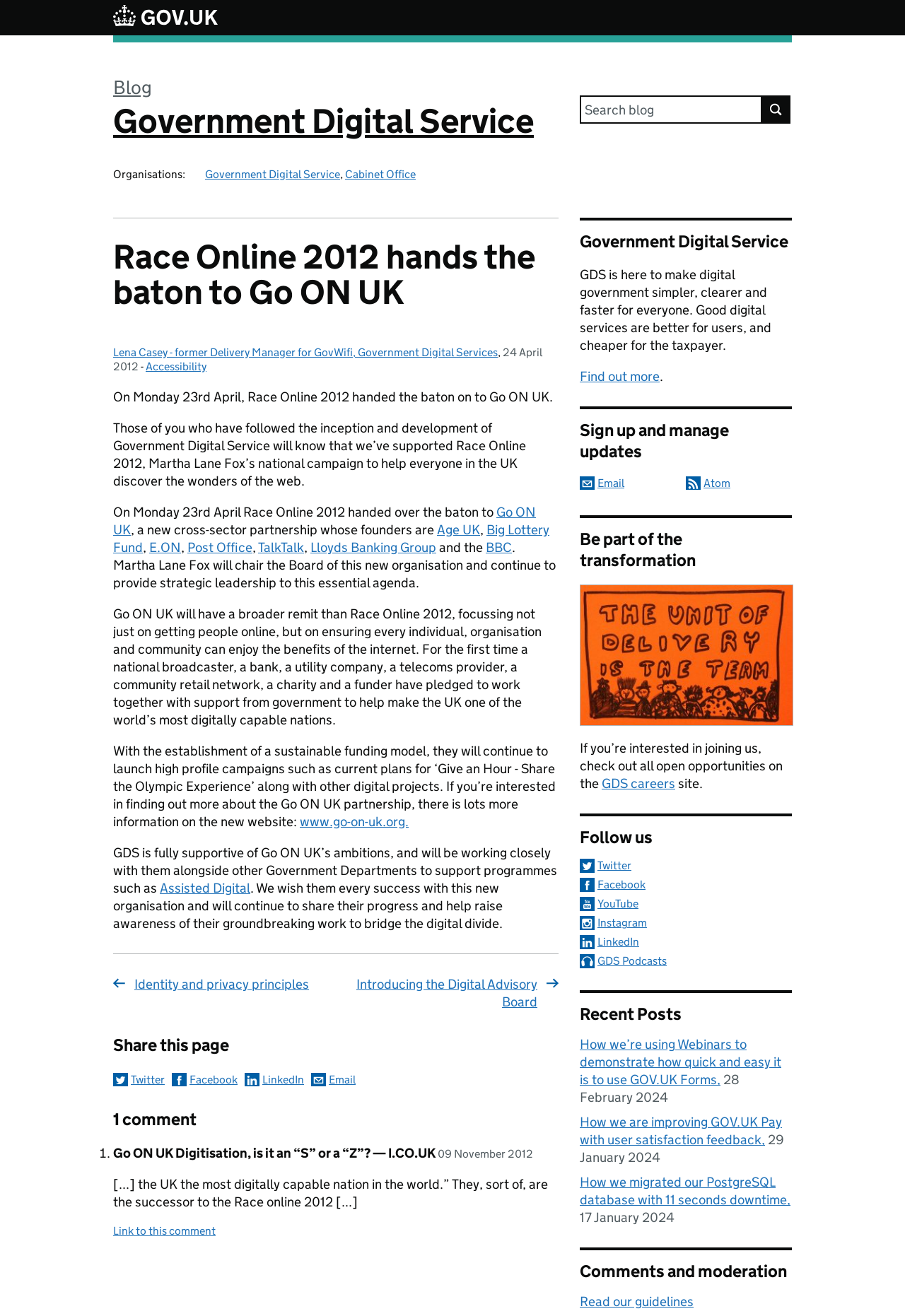Generate the text content of the main heading of the webpage.

Blog
Government Digital Service